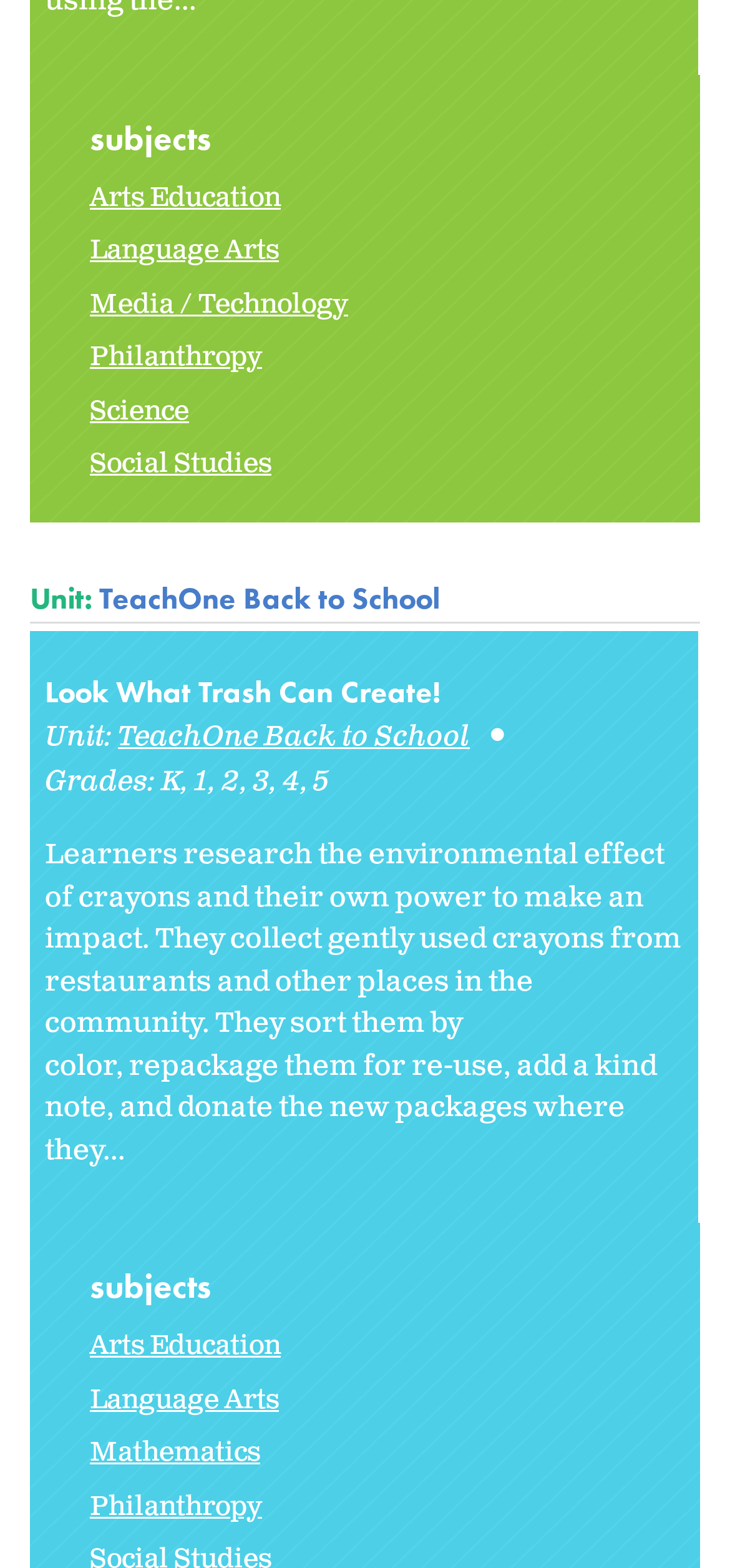Please specify the coordinates of the bounding box for the element that should be clicked to carry out this instruction: "Click on Arts Education". The coordinates must be four float numbers between 0 and 1, formatted as [left, top, right, bottom].

[0.123, 0.115, 0.385, 0.137]